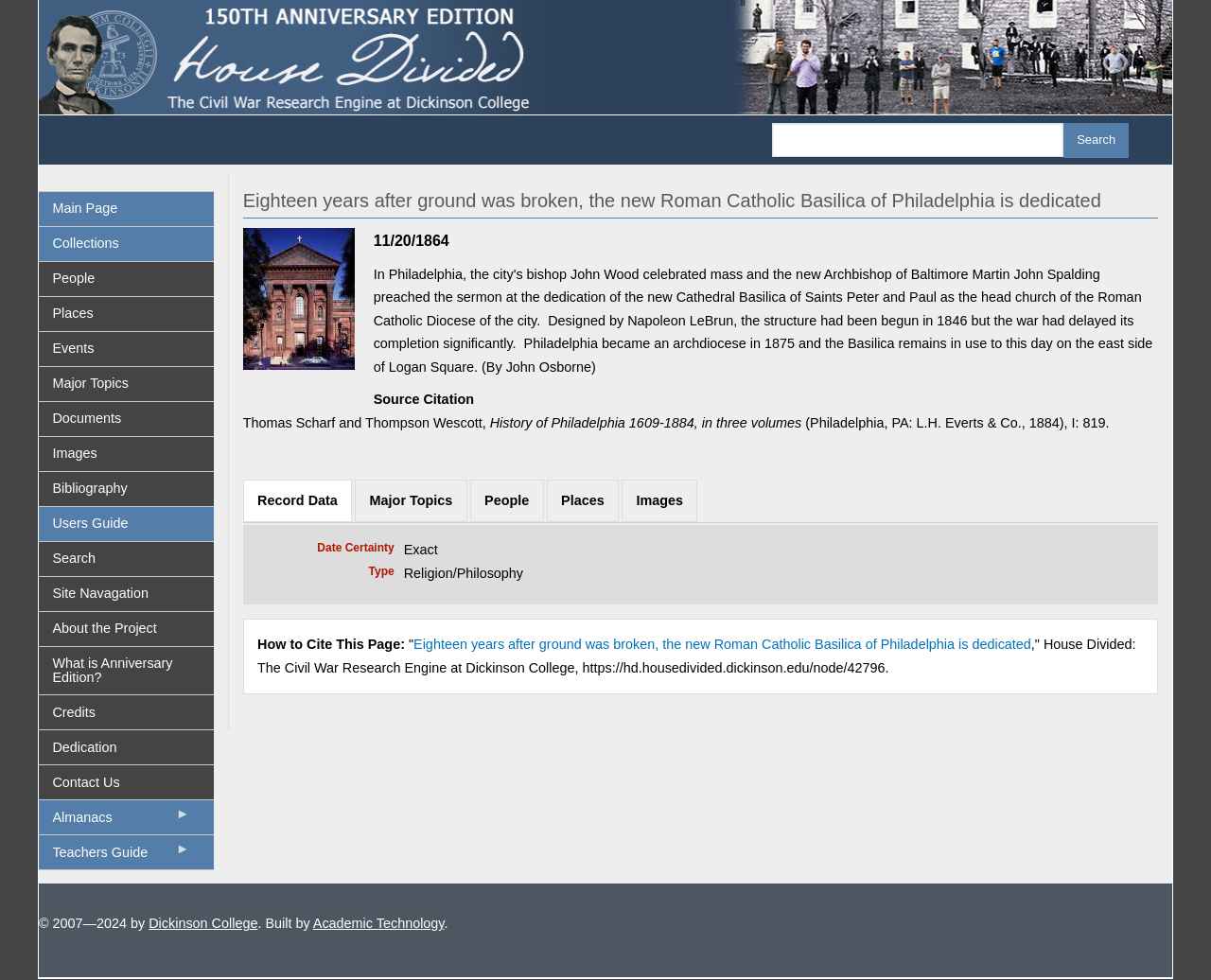Please locate the clickable area by providing the bounding box coordinates to follow this instruction: "Search for something".

[0.878, 0.126, 0.932, 0.161]